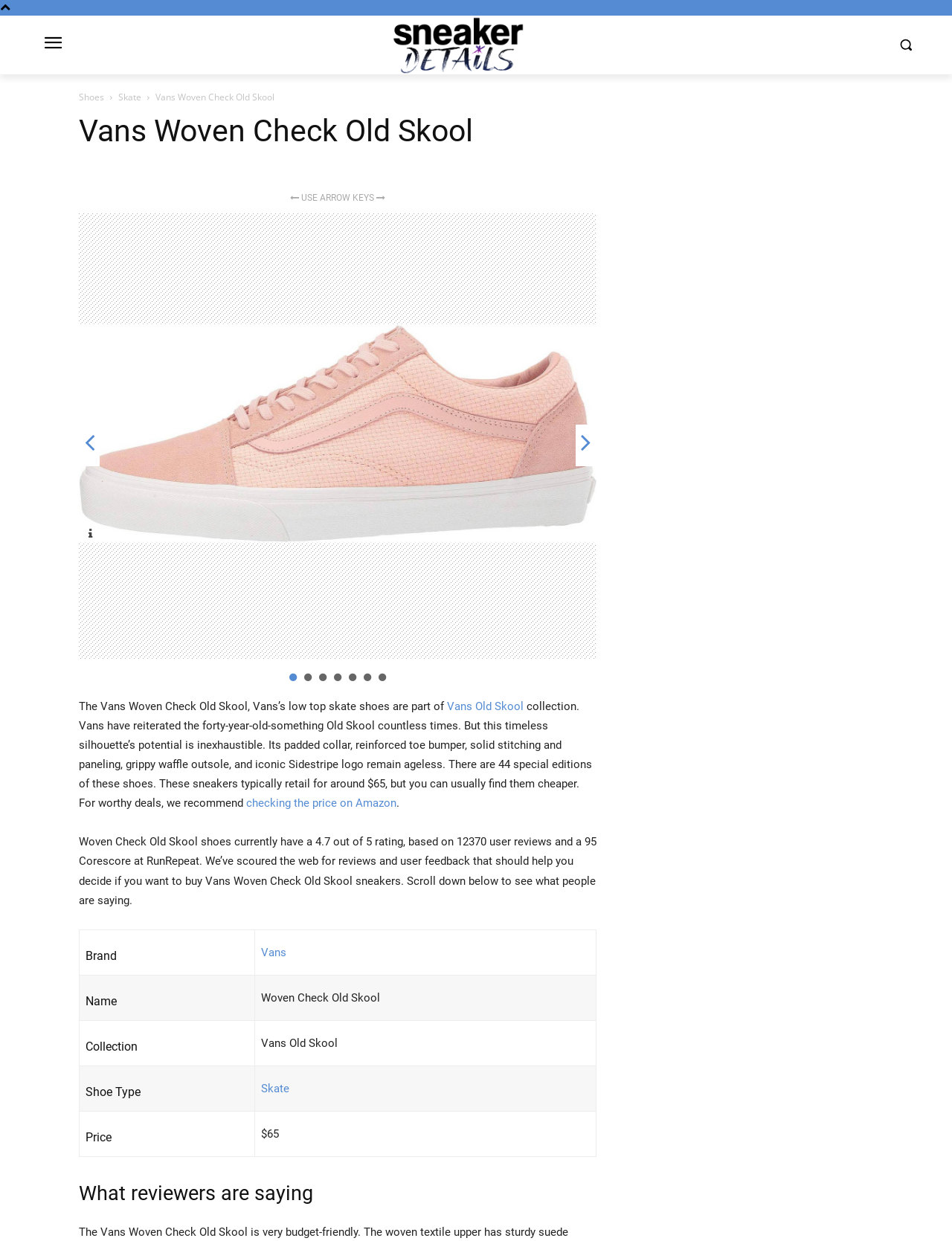Respond to the following question with a brief word or phrase:
What is the brand of the shoes?

Vans